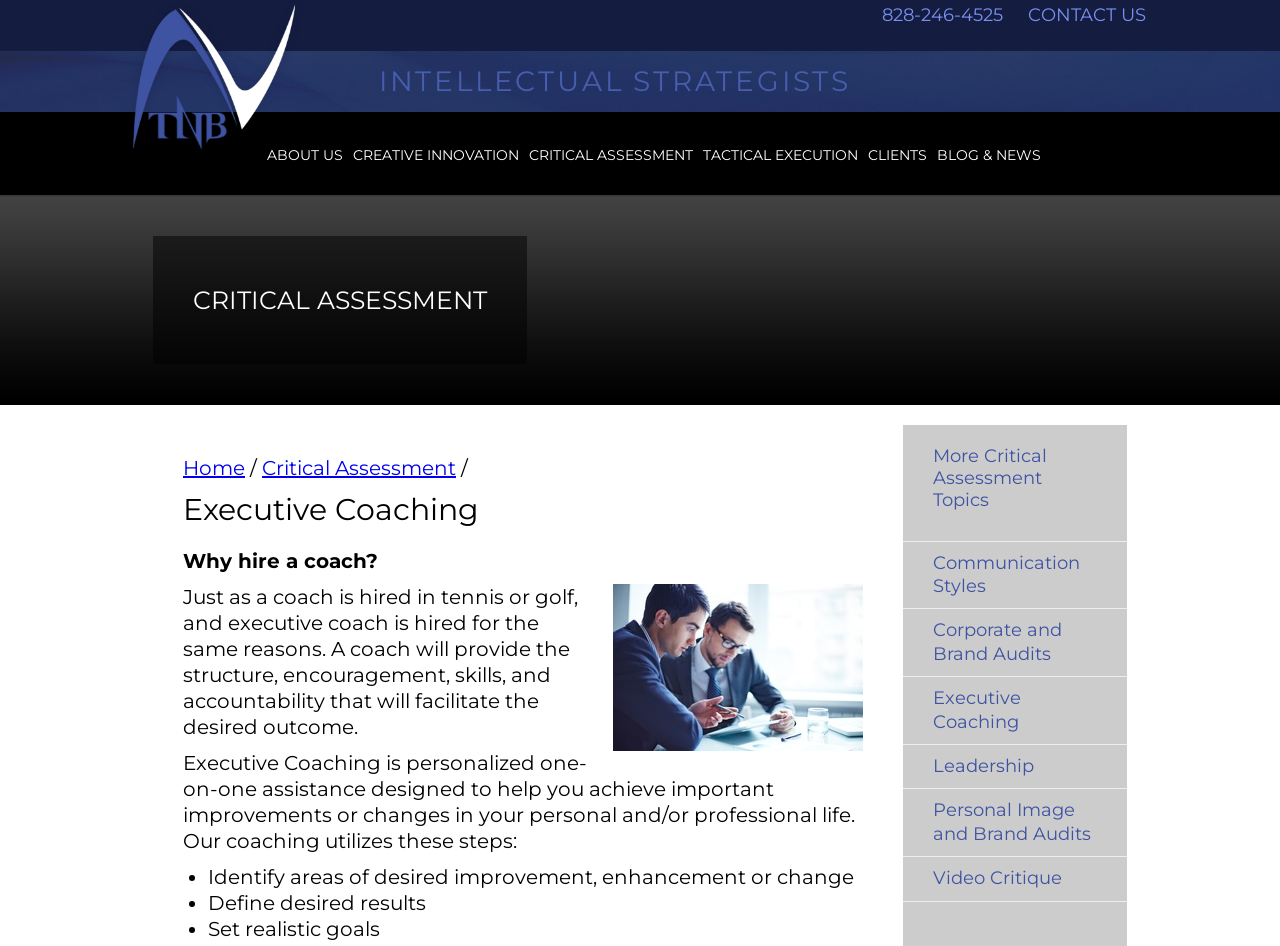What is the purpose of executive coaching?
Answer the question based on the image using a single word or a brief phrase.

To achieve important improvements or changes